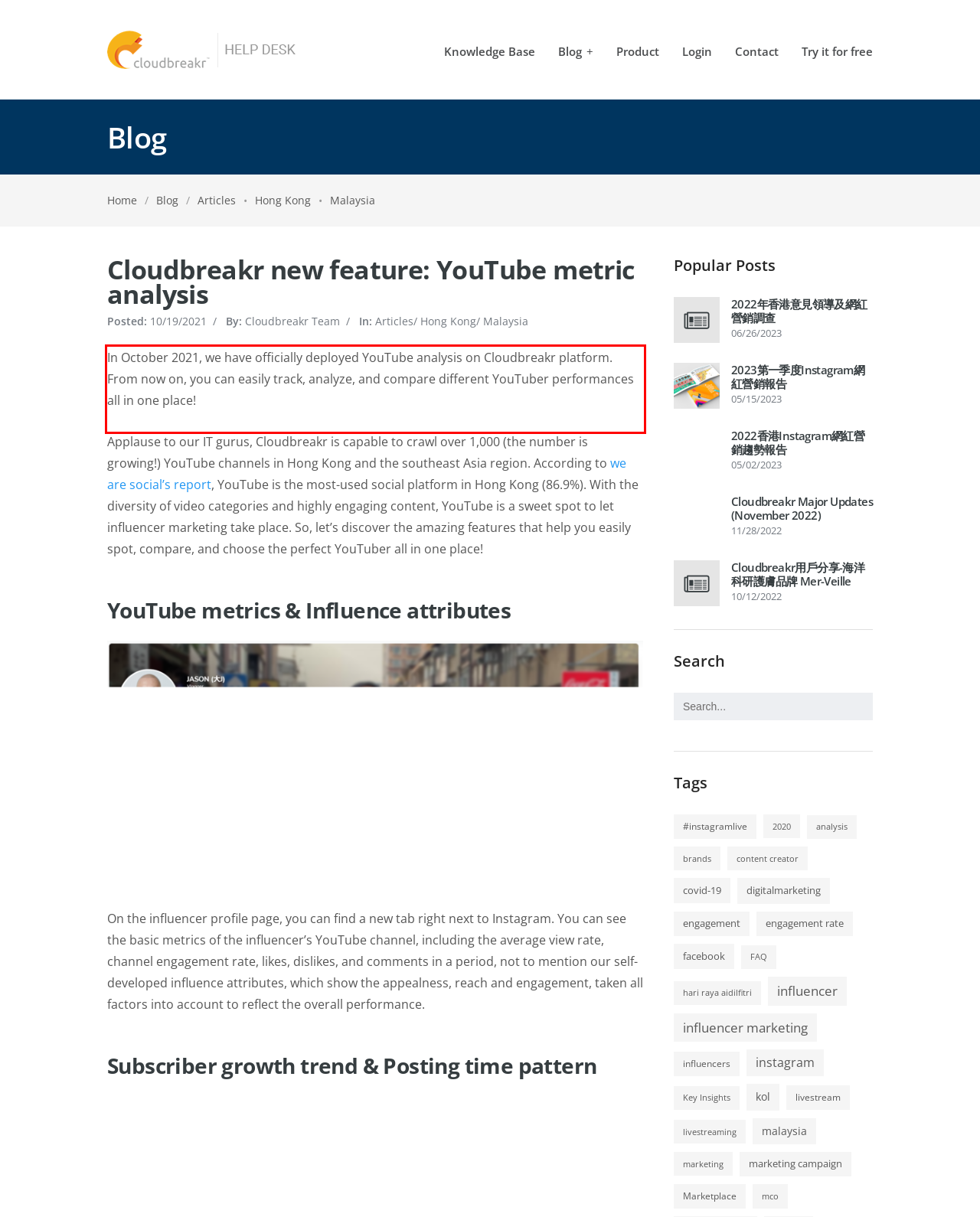You have a screenshot of a webpage with a red bounding box. Use OCR to generate the text contained within this red rectangle.

In October 2021, we have officially deployed YouTube analysis on Cloudbreakr platform. From now on, you can easily track, analyze, and compare different YouTuber performances all in one place!